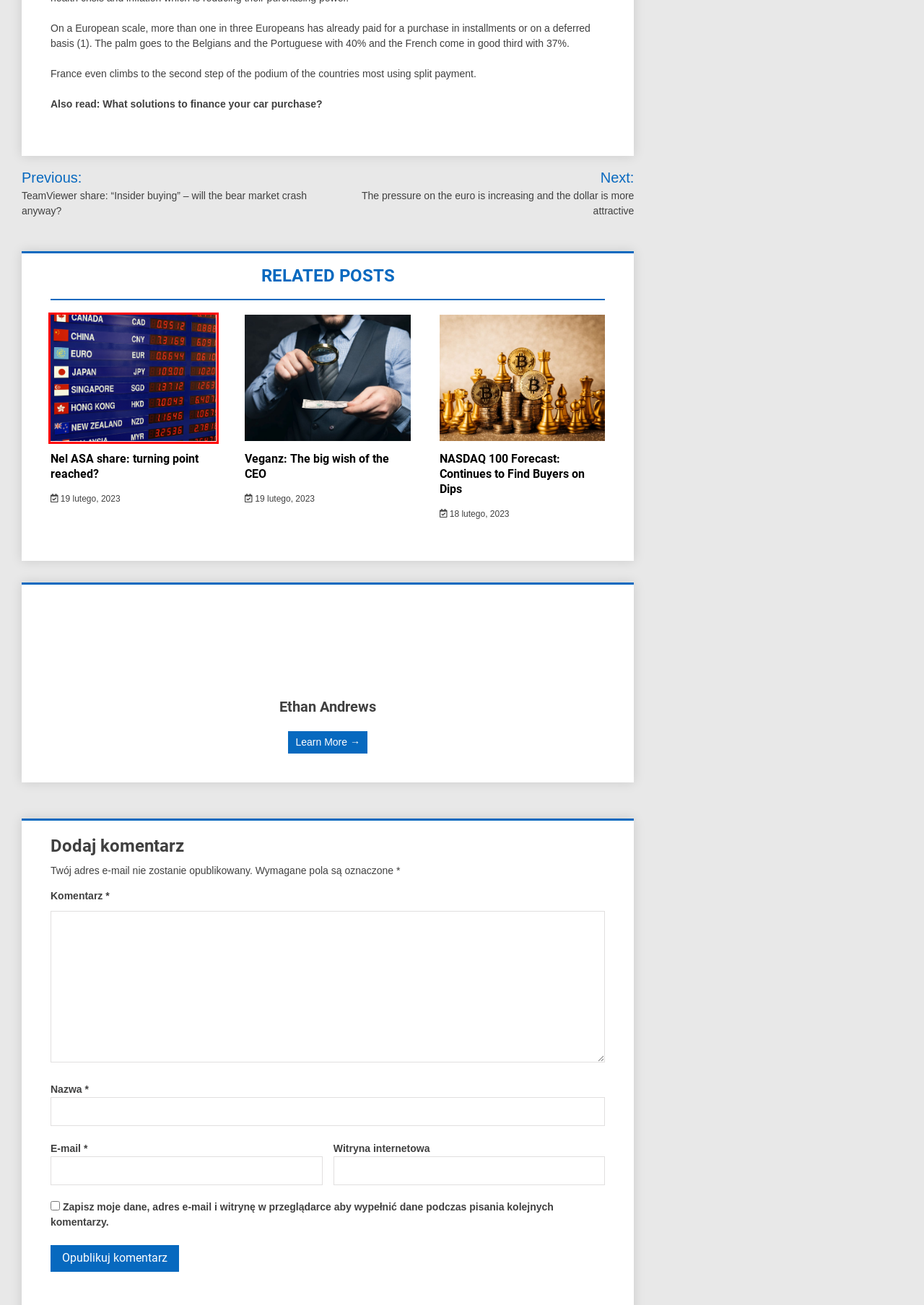Look at the given screenshot of a webpage with a red rectangle bounding box around a UI element. Pick the description that best matches the new webpage after clicking the element highlighted. The descriptions are:
A. 19 lutego, 2023 - Dollar To Peso
B. Forex - Dollar To Peso
C. TeamViewer share: “Insider buying” – will the bear market crash anyway? - Dollar To Peso
D. 18 lutego, 2023 - Dollar To Peso
E. The pressure on the euro is increasing and the dollar is more attractive - Dollar To Peso
F. NASDAQ 100 Forecast: Continues to Find Buyers on Dips￼ - Dollar To Peso
G. Nel ASA share: turning point reached? - Dollar To Peso
H. Veganz: The big wish of the CEO - Dollar To Peso

G